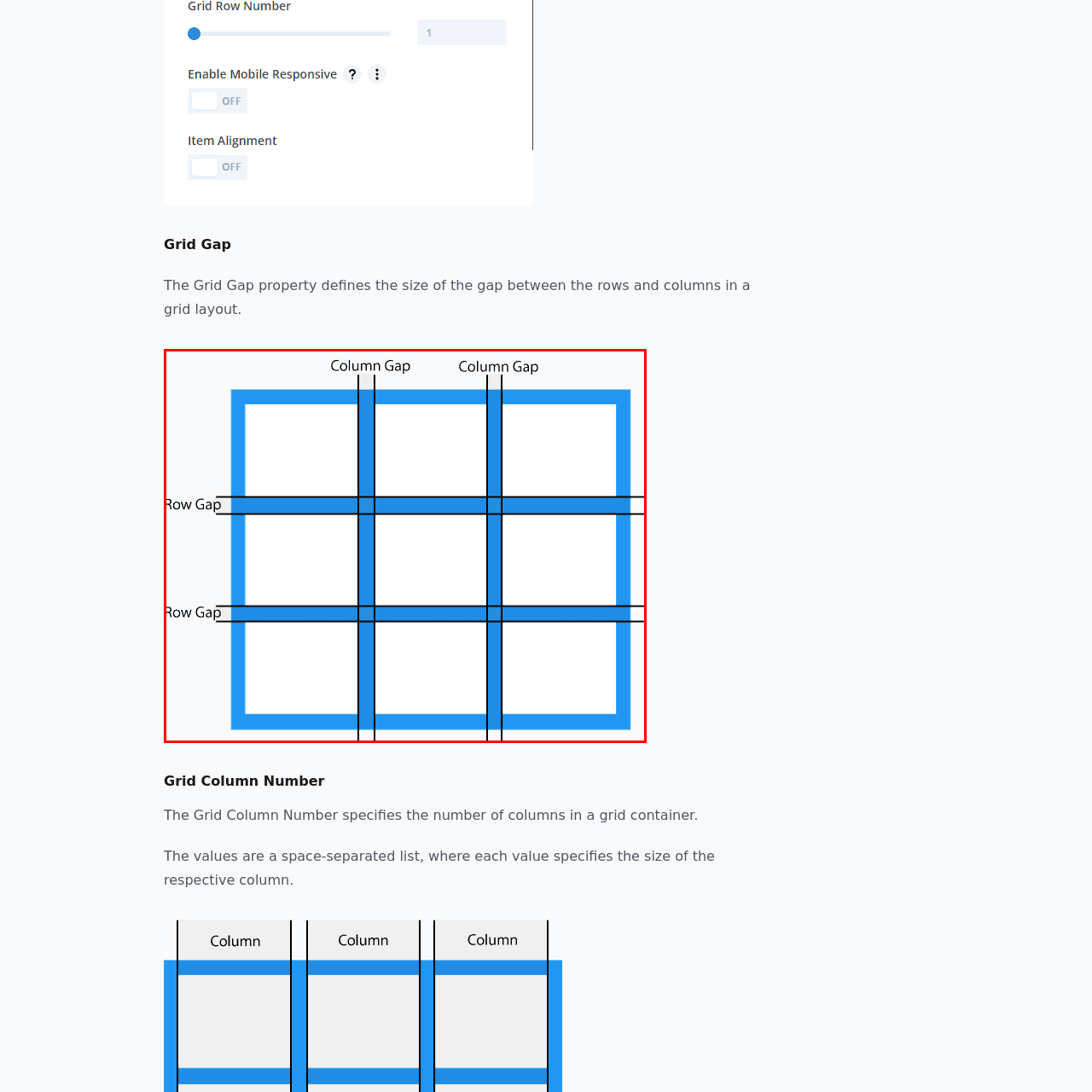What is the purpose of this visual aid?  
Please examine the image enclosed within the red bounding box and provide a thorough answer based on what you observe in the image.

The question asks about the purpose of the visual aid presented in the image. The caption explains that this schematic provides a clear and effective way to understand the spacing between individual grid items, which is crucial for designing layouts with proper structure and aesthetics. Therefore, the purpose of this visual aid is to clarify grid spacing and its impact on the overall appearance and functionality of a grid-based design.